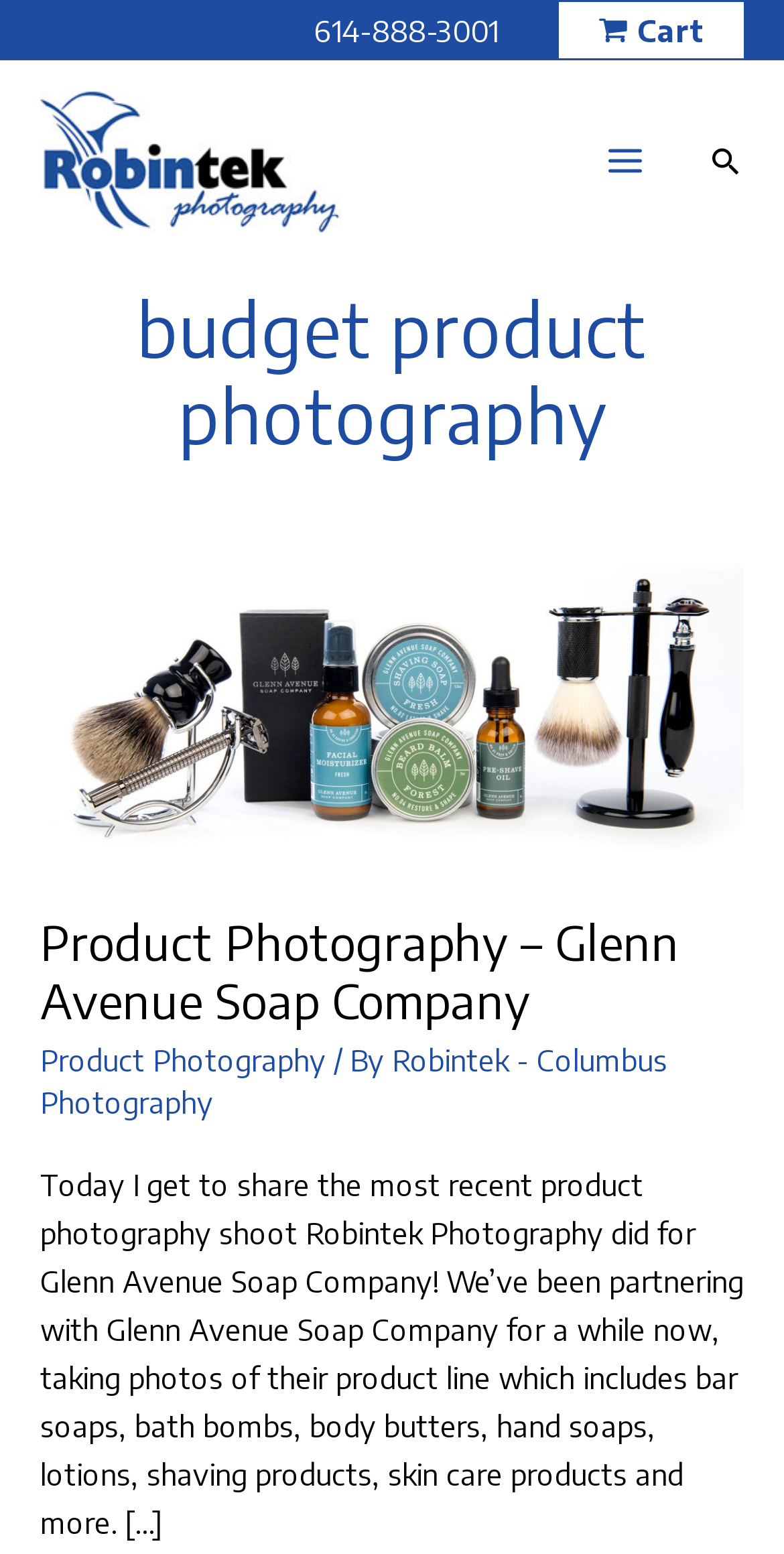Identify the main title of the webpage and generate its text content.

budget product photography